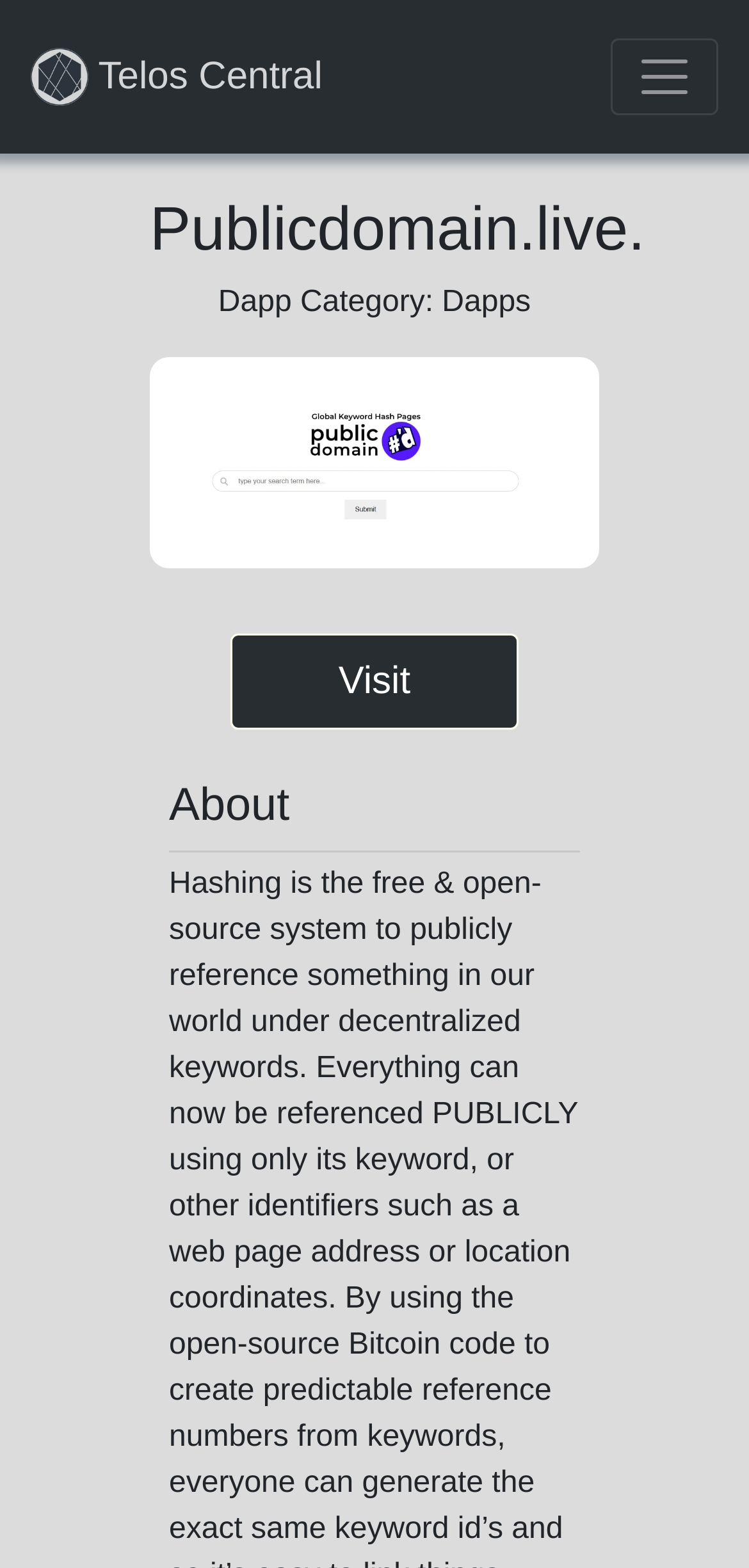What type of content is categorized as 'Dapps'?
Refer to the image and provide a one-word or short phrase answer.

Dapp